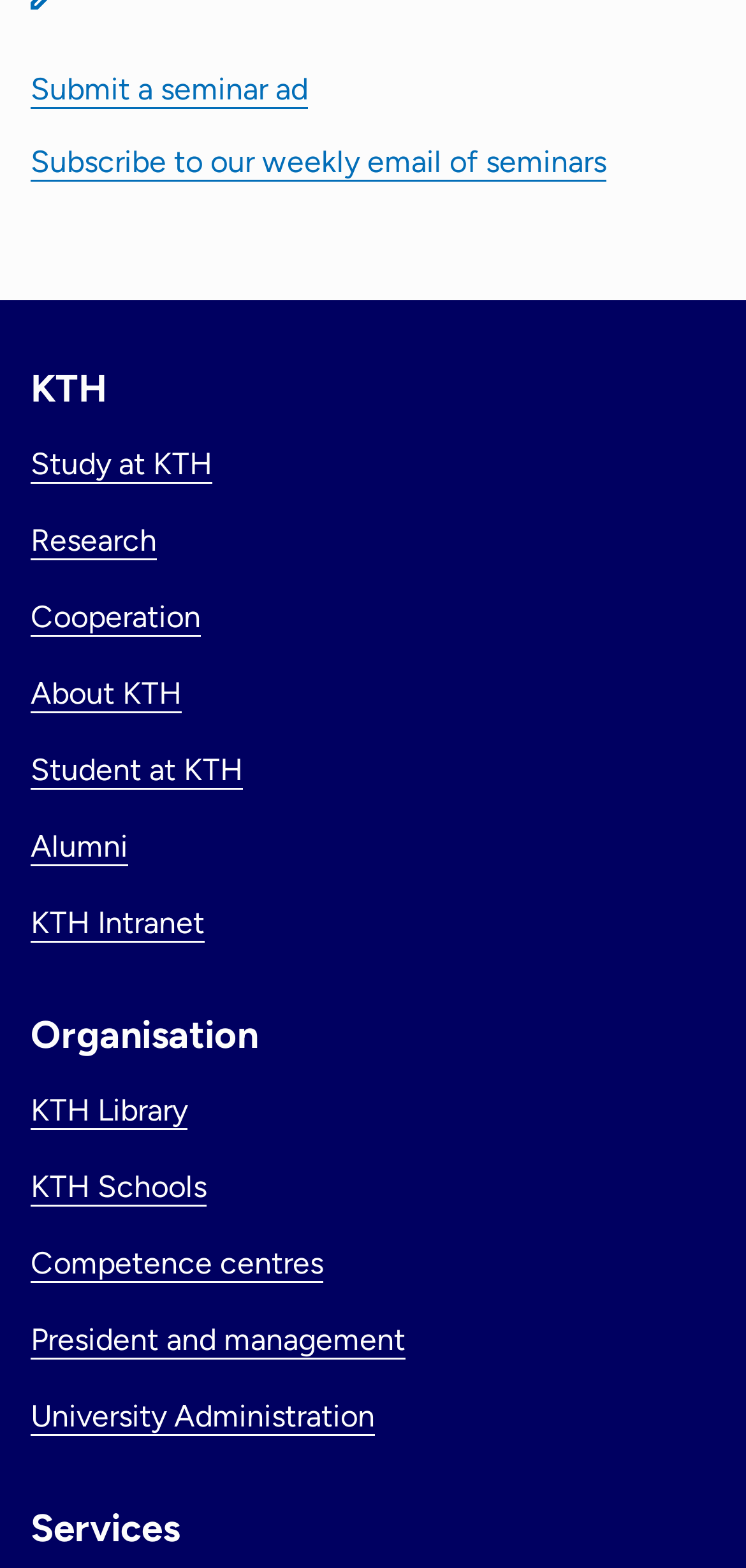Identify the bounding box coordinates of the part that should be clicked to carry out this instruction: "Go to University Administration".

[0.041, 0.891, 0.503, 0.915]